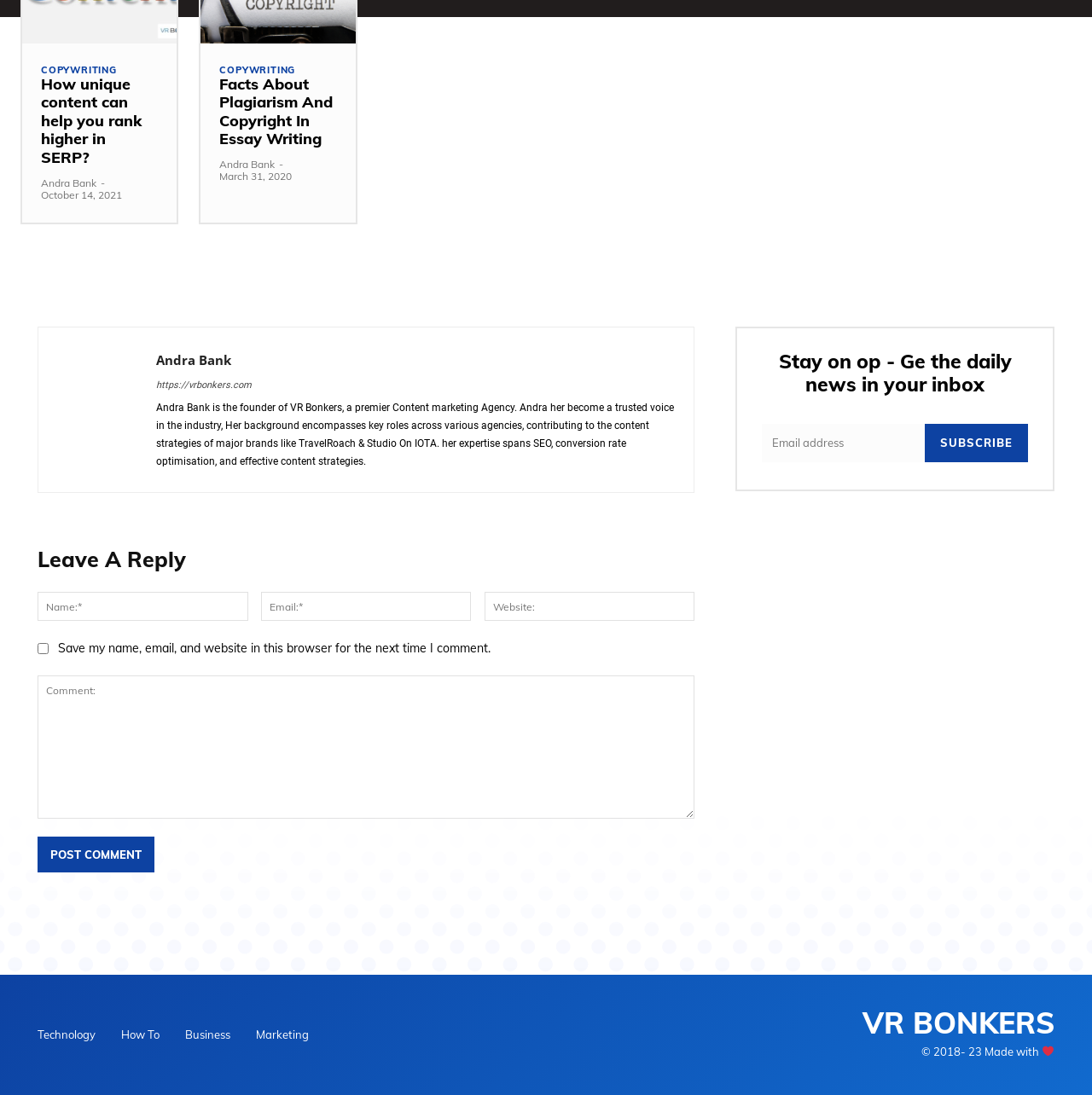Using the provided description Marketing, find the bounding box coordinates for the UI element. Provide the coordinates in (top-left x, top-left y, bottom-right x, bottom-right y) format, ensuring all values are between 0 and 1.

[0.234, 0.935, 0.283, 0.955]